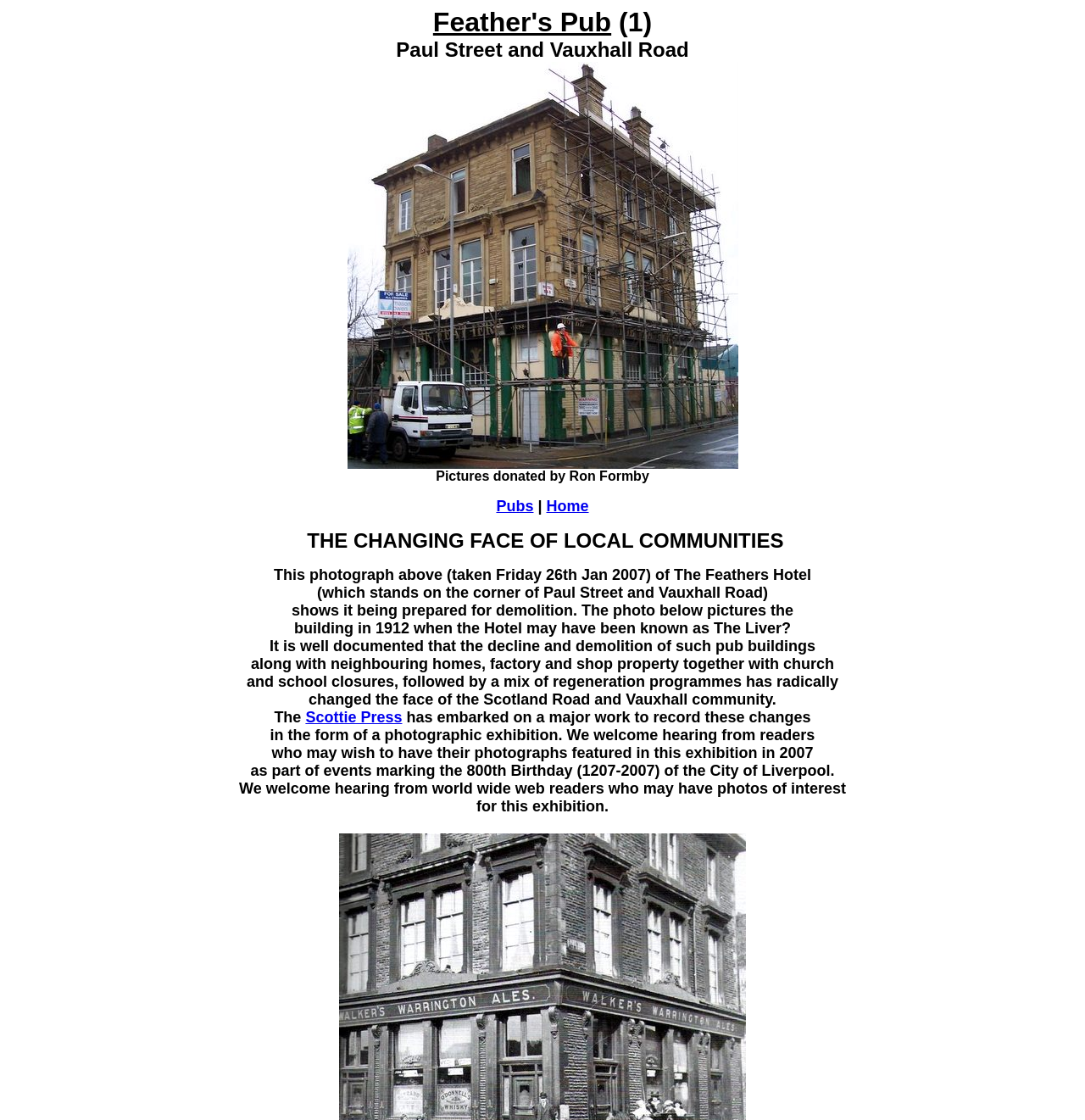Explain in detail what is displayed on the webpage.

This webpage is about Liverpool Monuments, specifically Feather's Pub. At the top, there is a title "Paul Street and Vauxhall Road" followed by an image that takes up a significant portion of the top section. Below the image, there is a caption "Pictures donated by Ron Formby". 

On the right side of the top section, there are two links, "Pubs" and "Home", separated by a vertical line. 

The main content of the webpage is a series of paragraphs that describe the changing face of local communities in Liverpool. The text is divided into several sections, with the first section describing a photograph of The Feathers Hotel taken in 2007, which shows the building being prepared for demolition. 

Below this, there is another section of text that describes a photograph of the building in 1912, when it may have been known as The Liver. The following sections of text discuss the decline and demolition of pub buildings, homes, factories, shops, churches, and schools, and how this has radically changed the face of the Scotland Road and Vauxhall community. 

At the bottom of the page, there is a mention of the Scottie Press, which is working on a photographic exhibition to record these changes. The webpage invites readers to submit their photographs for consideration in the exhibition, which is part of the celebrations marking the 800th birthday of the City of Liverpool.